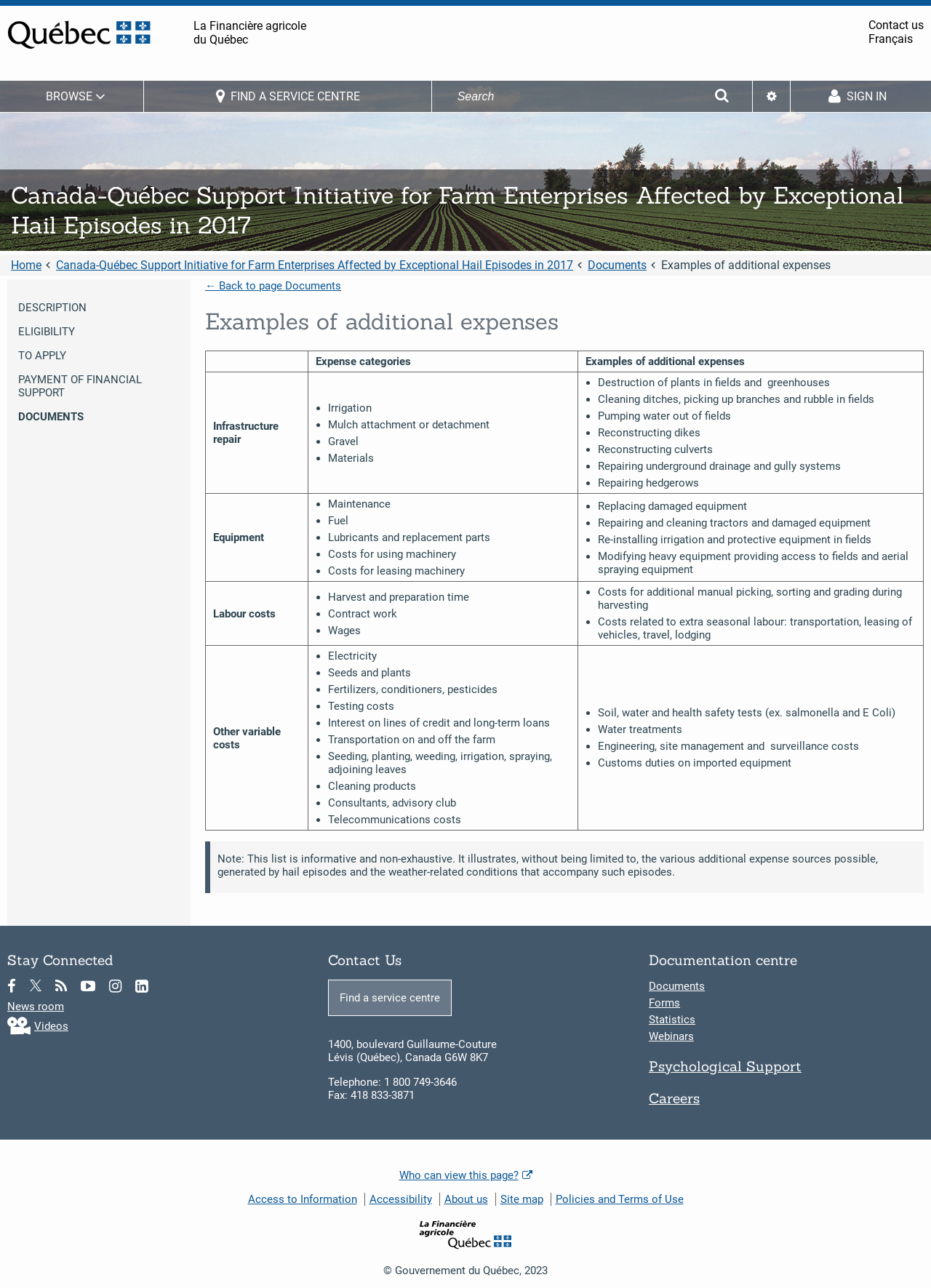Please specify the bounding box coordinates of the region to click in order to perform the following instruction: "Browse the table of examples of additional expenses".

[0.22, 0.269, 0.992, 0.645]